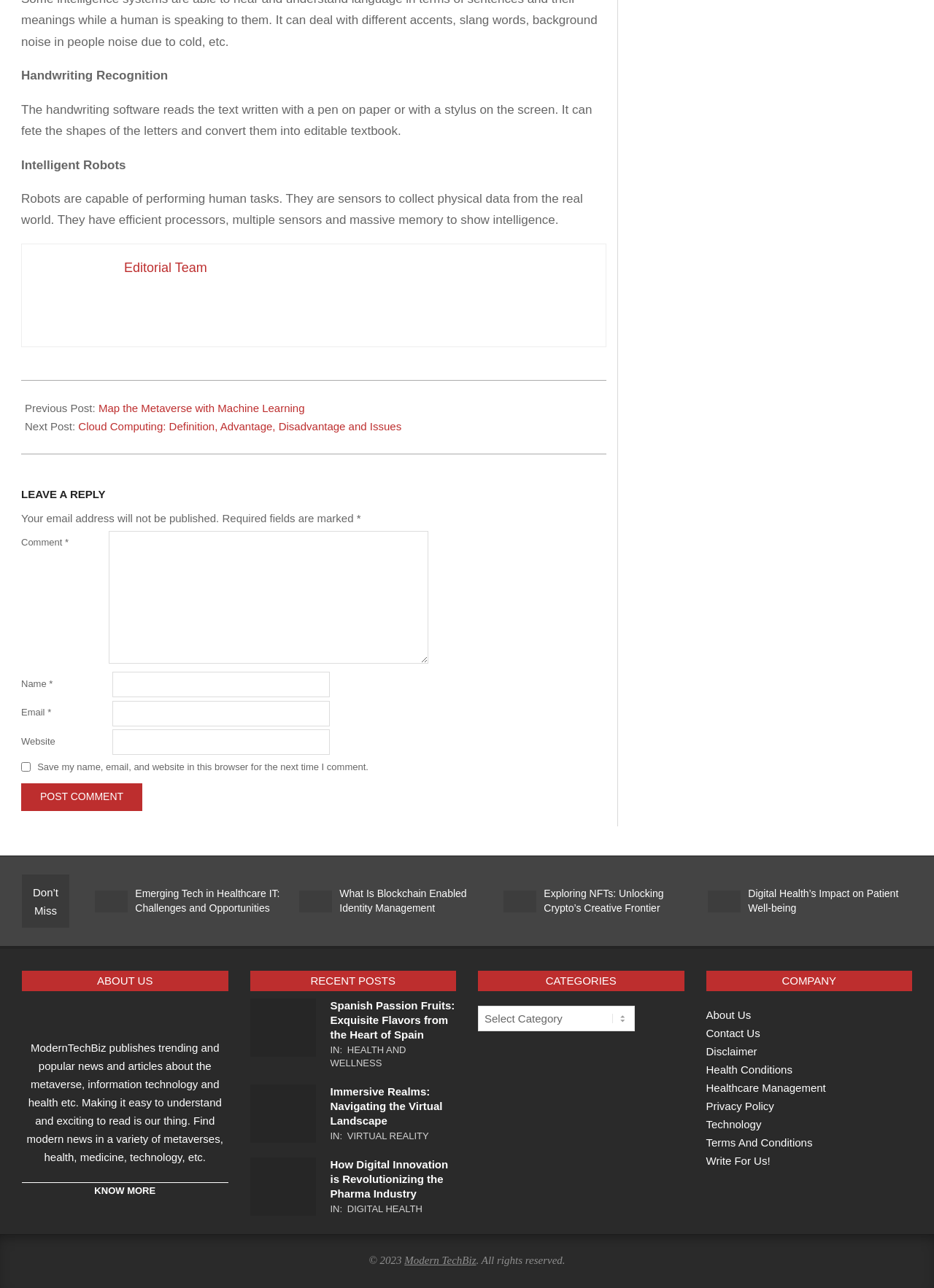Please identify the bounding box coordinates of the element's region that should be clicked to execute the following instruction: "Read the 'Handwriting Recognition' article". The bounding box coordinates must be four float numbers between 0 and 1, i.e., [left, top, right, bottom].

[0.023, 0.053, 0.18, 0.064]